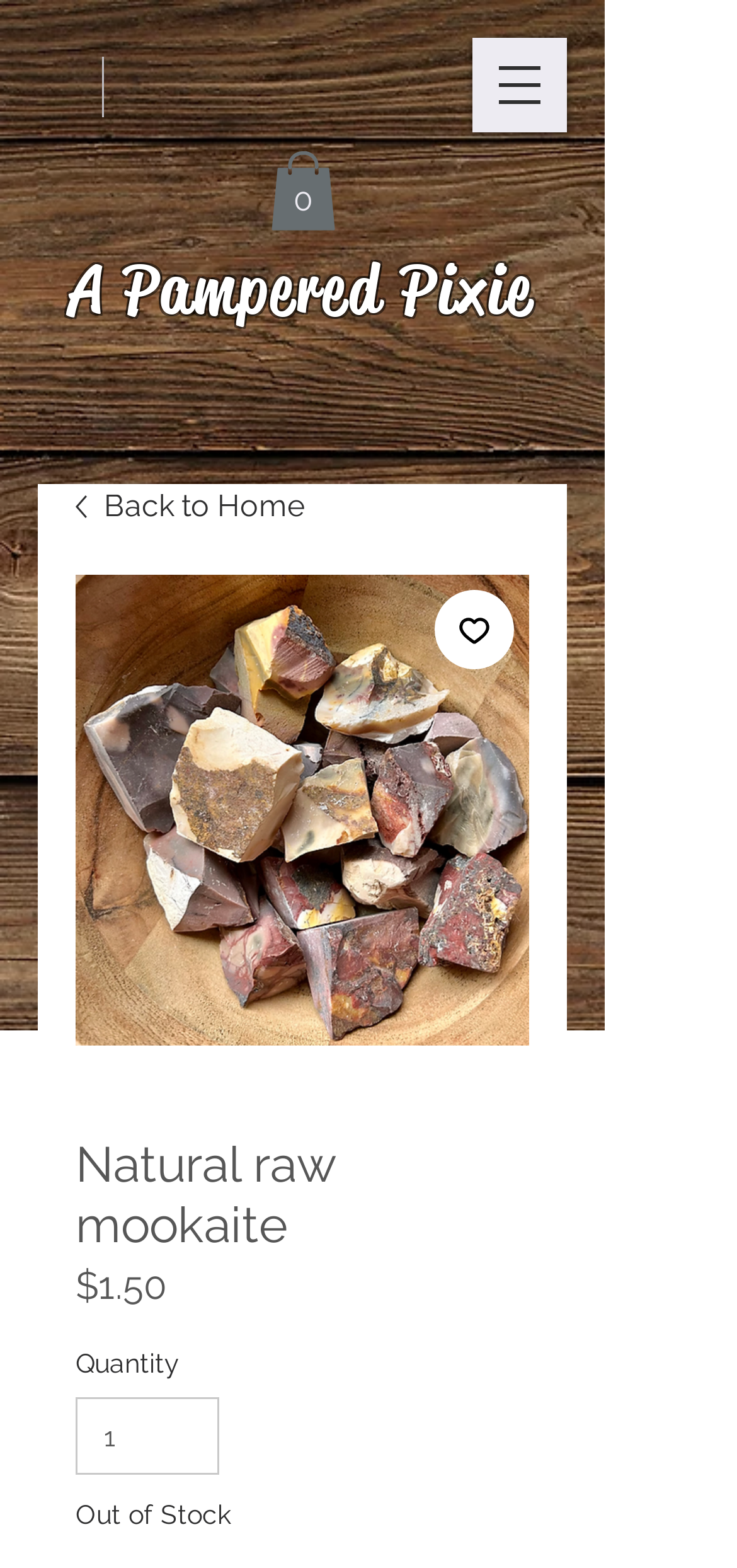Please predict the bounding box coordinates (top-left x, top-left y, bottom-right x, bottom-right y) for the UI element in the screenshot that fits the description: A Pampered Pixie

[0.094, 0.158, 0.724, 0.212]